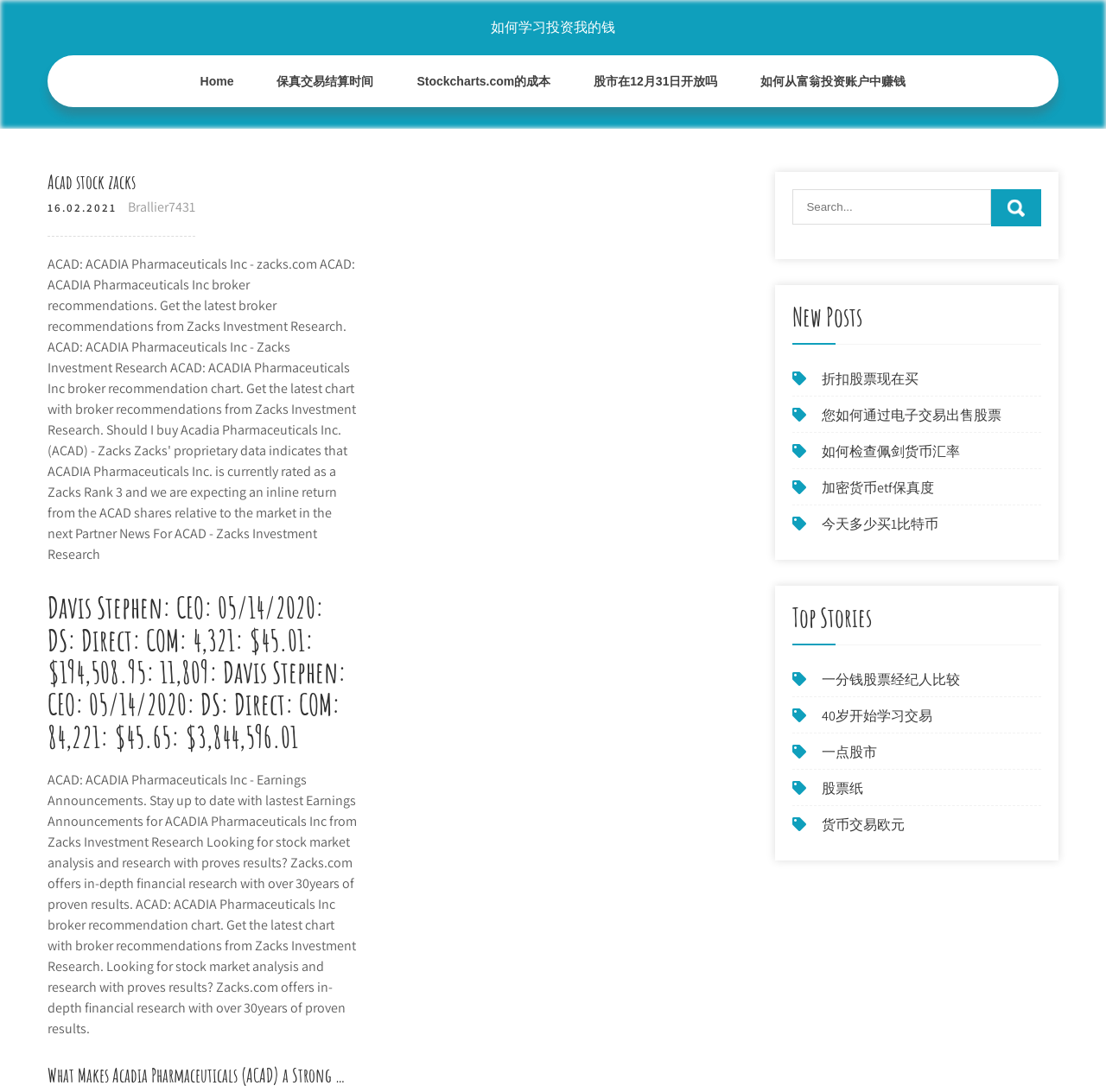Please provide the bounding box coordinate of the region that matches the element description: name="s" placeholder="Search...". Coordinates should be in the format (top-left x, top-left y, bottom-right x, bottom-right y) and all values should be between 0 and 1.

[0.717, 0.173, 0.896, 0.206]